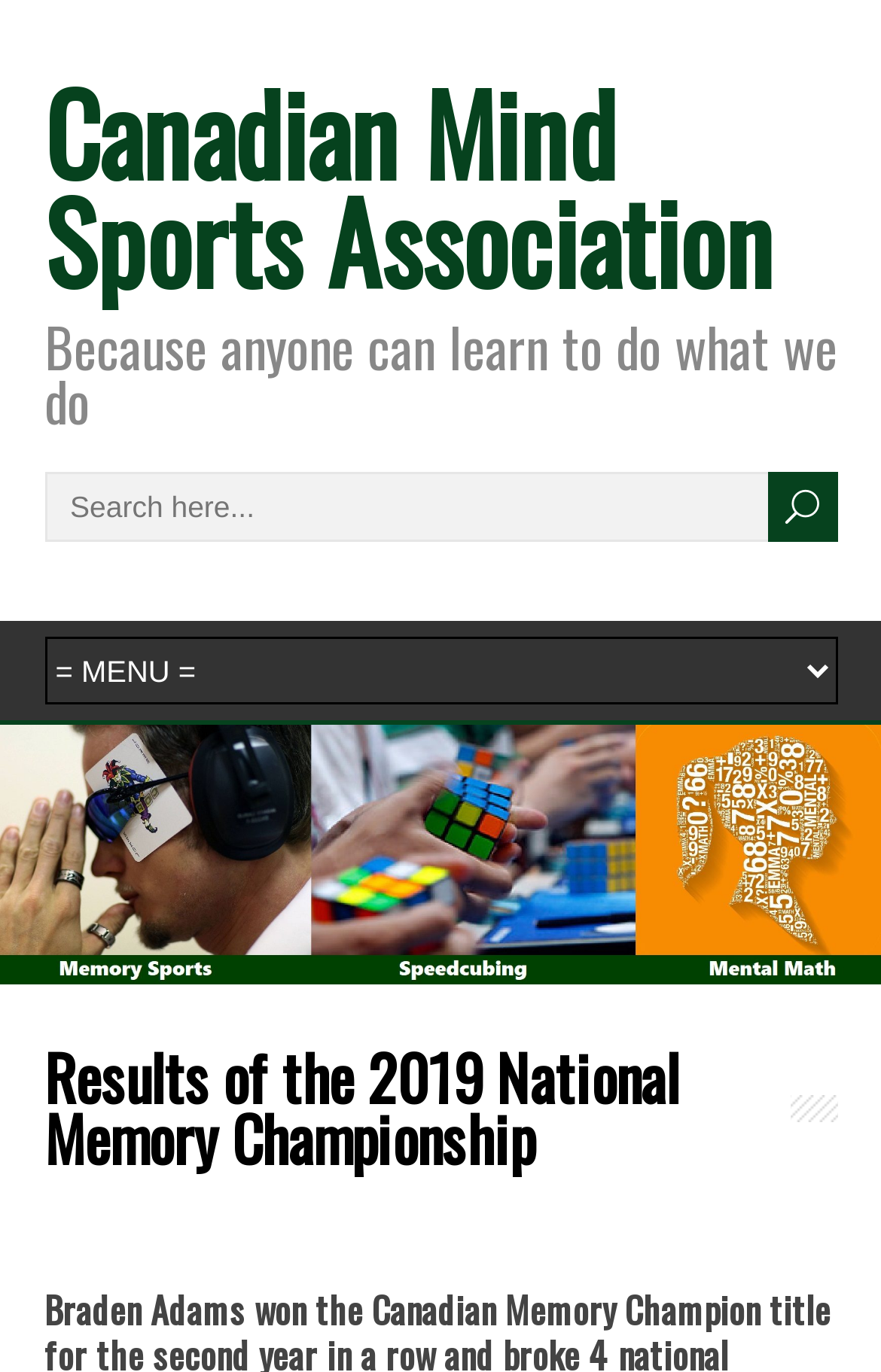Locate the bounding box coordinates for the element described below: "name="s" placeholder="Search here..."". The coordinates must be four float values between 0 and 1, formatted as [left, top, right, bottom].

[0.05, 0.344, 0.946, 0.395]